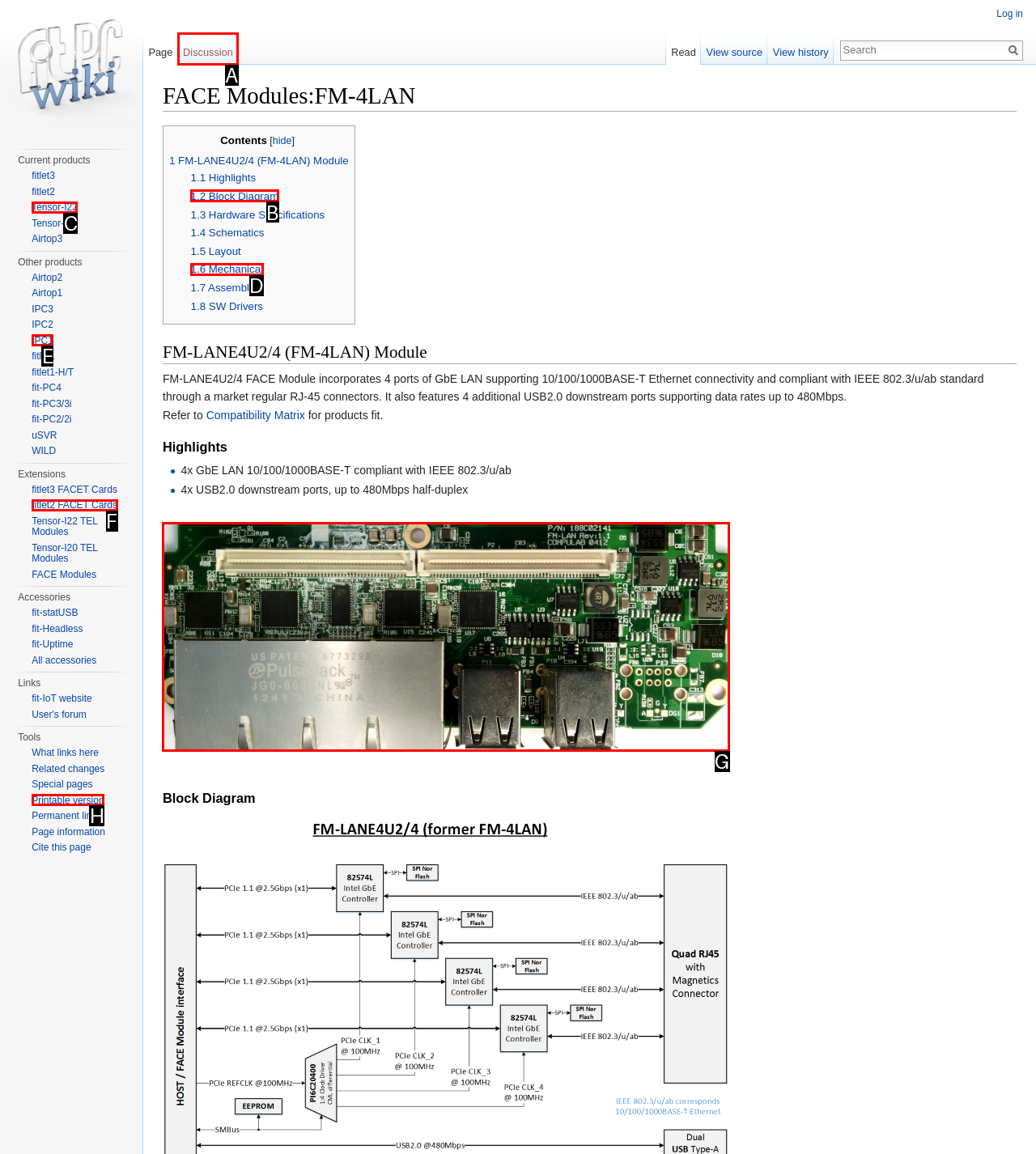Indicate which HTML element you need to click to complete the task: View the FM-LANE4U4 image. Provide the letter of the selected option directly.

G